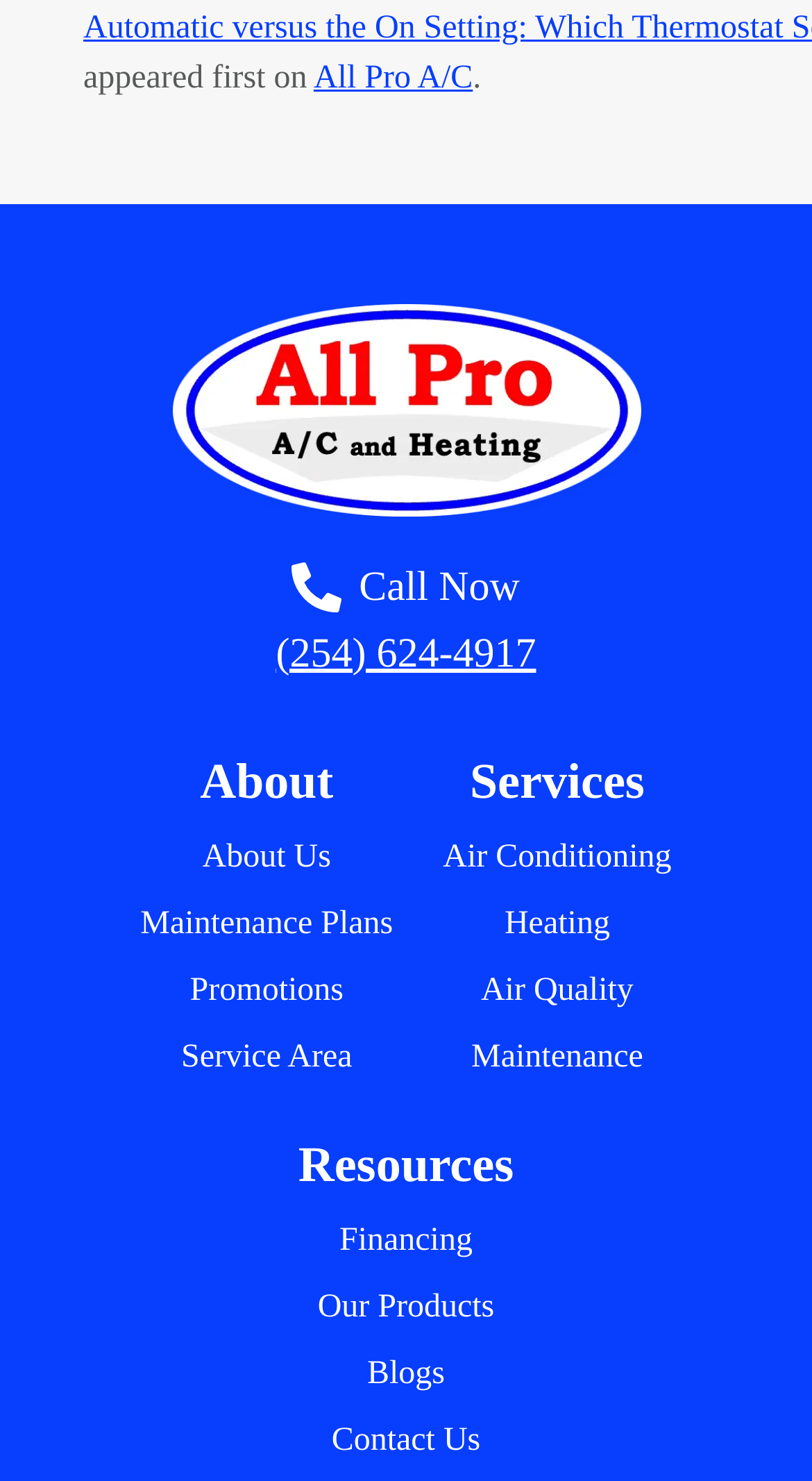What is the company name?
Based on the image, answer the question in a detailed manner.

The company name can be found in the top-left corner of the webpage, where it says 'All Pro A/C' in a link element.